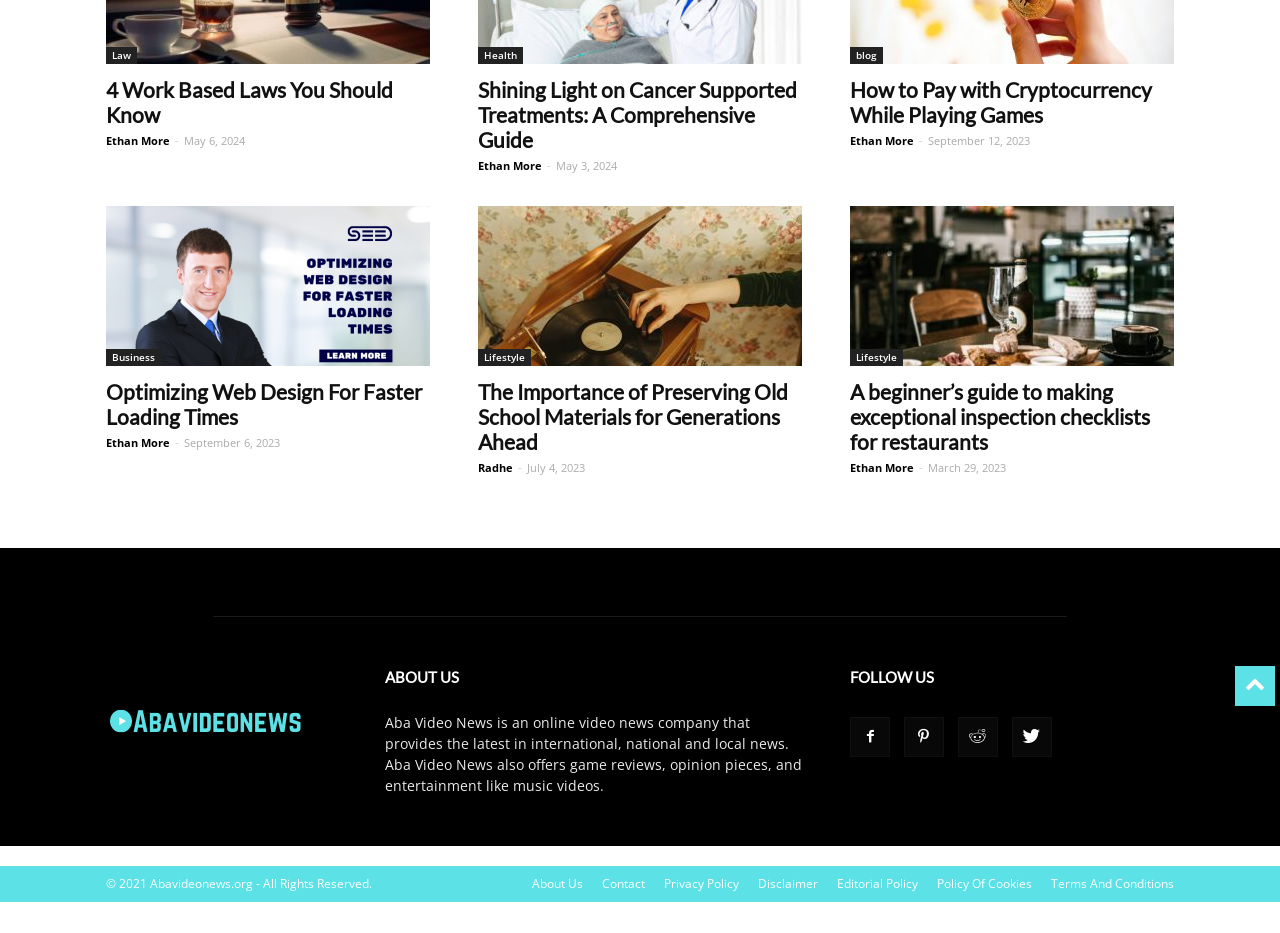Using the description: "Terms And Conditions", determine the UI element's bounding box coordinates. Ensure the coordinates are in the format of four float numbers between 0 and 1, i.e., [left, top, right, bottom].

[0.821, 0.938, 0.917, 0.957]